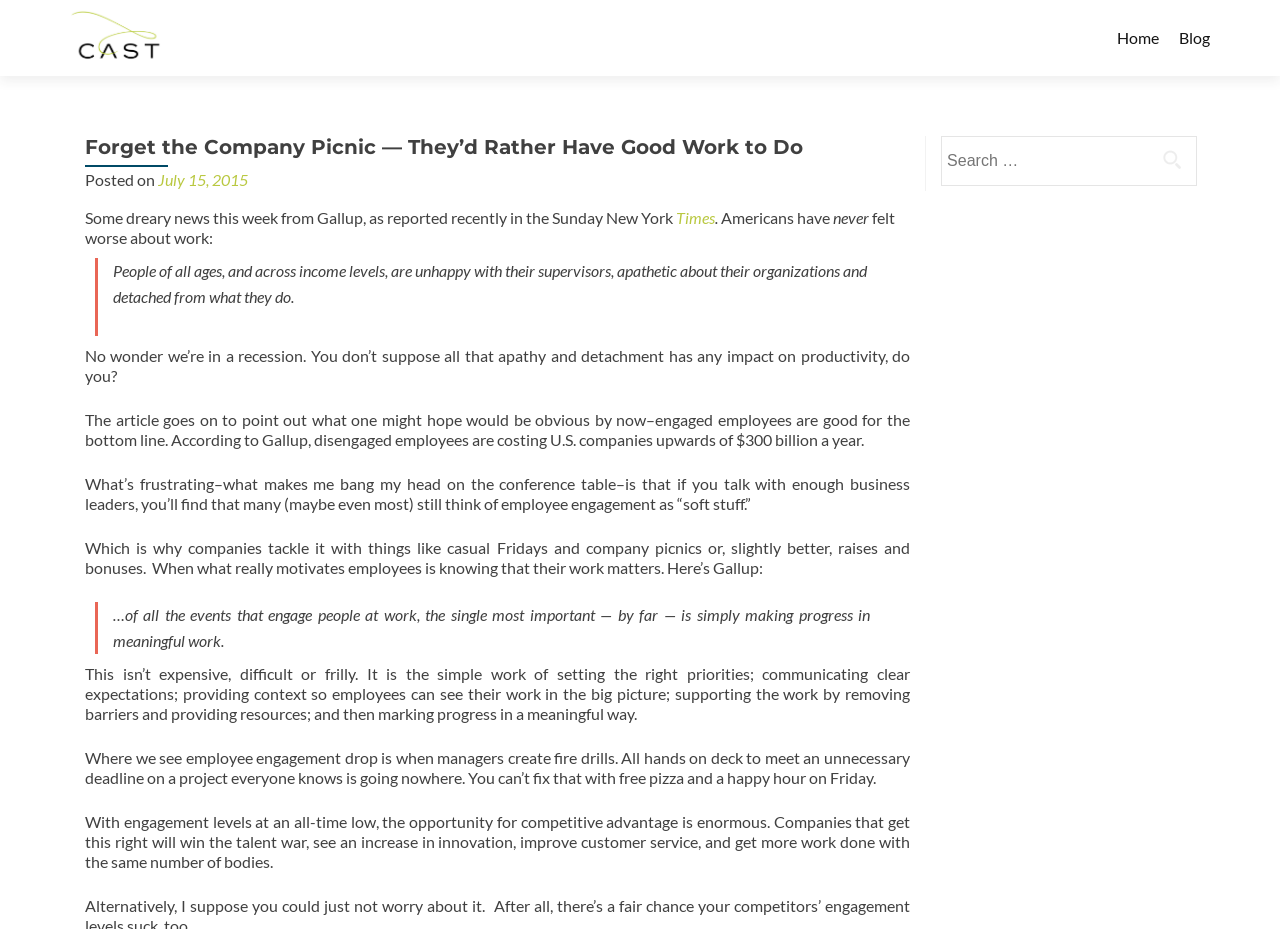Identify the main heading of the webpage and provide its text content.

Forget the Company Picnic — They’d Rather Have Good Work to Do